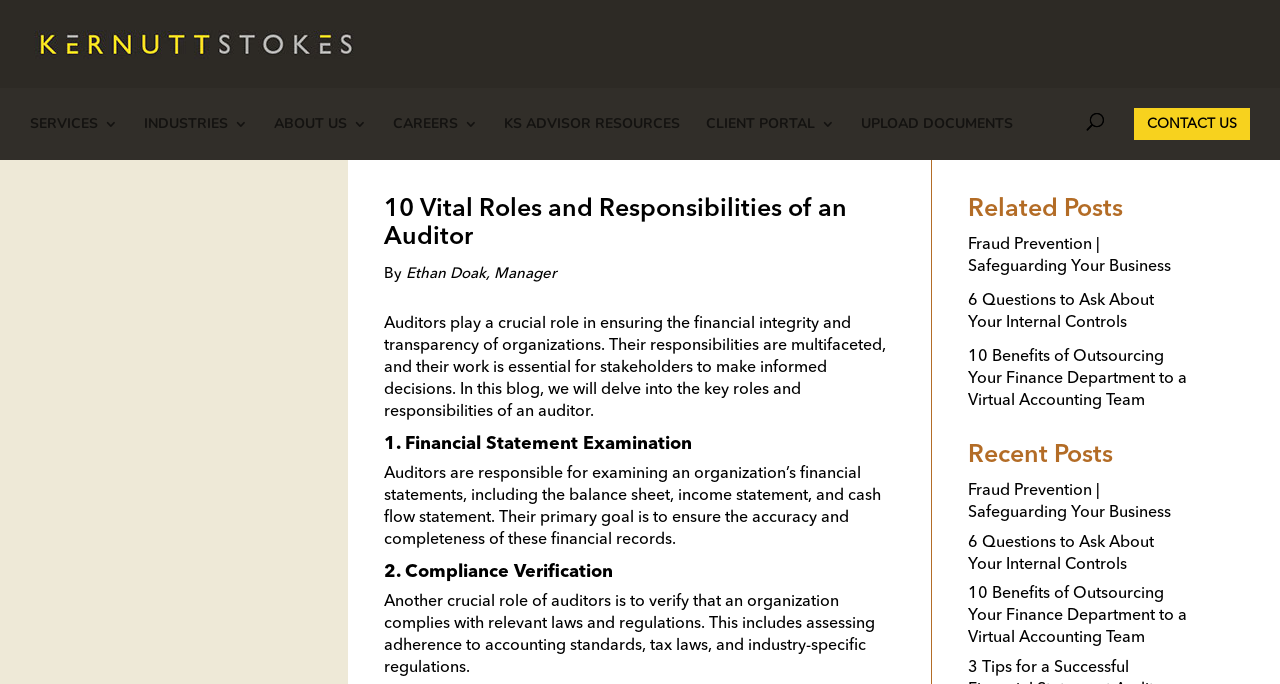Create a detailed summary of the webpage's content and design.

The webpage is a blog post titled "10 Vital Roles and Responsibilities of an Auditor" from KS Advisor Blog. At the top left, there is a link to "Kernutt Stokes" accompanied by an image with the same name. Below this, there is a navigation menu with links to "SERVICES", "INDUSTRIES", "ABOUT US", "CAREERS", "KS ADVISOR RESOURCES", and "CLIENT PORTAL". On the top right, there are links to "UPLOAD DOCUMENTS" and "CONTACT US".

The main content of the blog post starts with a heading "10 Vital Roles and Responsibilities of an Auditor" followed by the author's name, "Ethan Doak", and his title, "Manager". The introductory paragraph explains the importance of auditors in ensuring financial integrity and transparency of organizations.

The blog post is divided into sections, each describing a vital role and responsibility of an auditor. The first section is "1. Financial Statement Examination", which explains that auditors examine an organization's financial statements to ensure accuracy and completeness. The second section is "2. Compliance Verification", which discusses auditors' role in verifying an organization's compliance with relevant laws and regulations.

Below the main content, there are two sections: "Related Posts" and "Recent Posts". The "Related Posts" section contains three links to other blog posts, including "Fraud Prevention | Safeguarding Your Business", "6 Questions to Ask About Your Internal Controls", and "10 Benefits of Outsourcing Your Finance Department to a Virtual Accounting Team". The "Recent Posts" section also contains links to the same three blog posts.